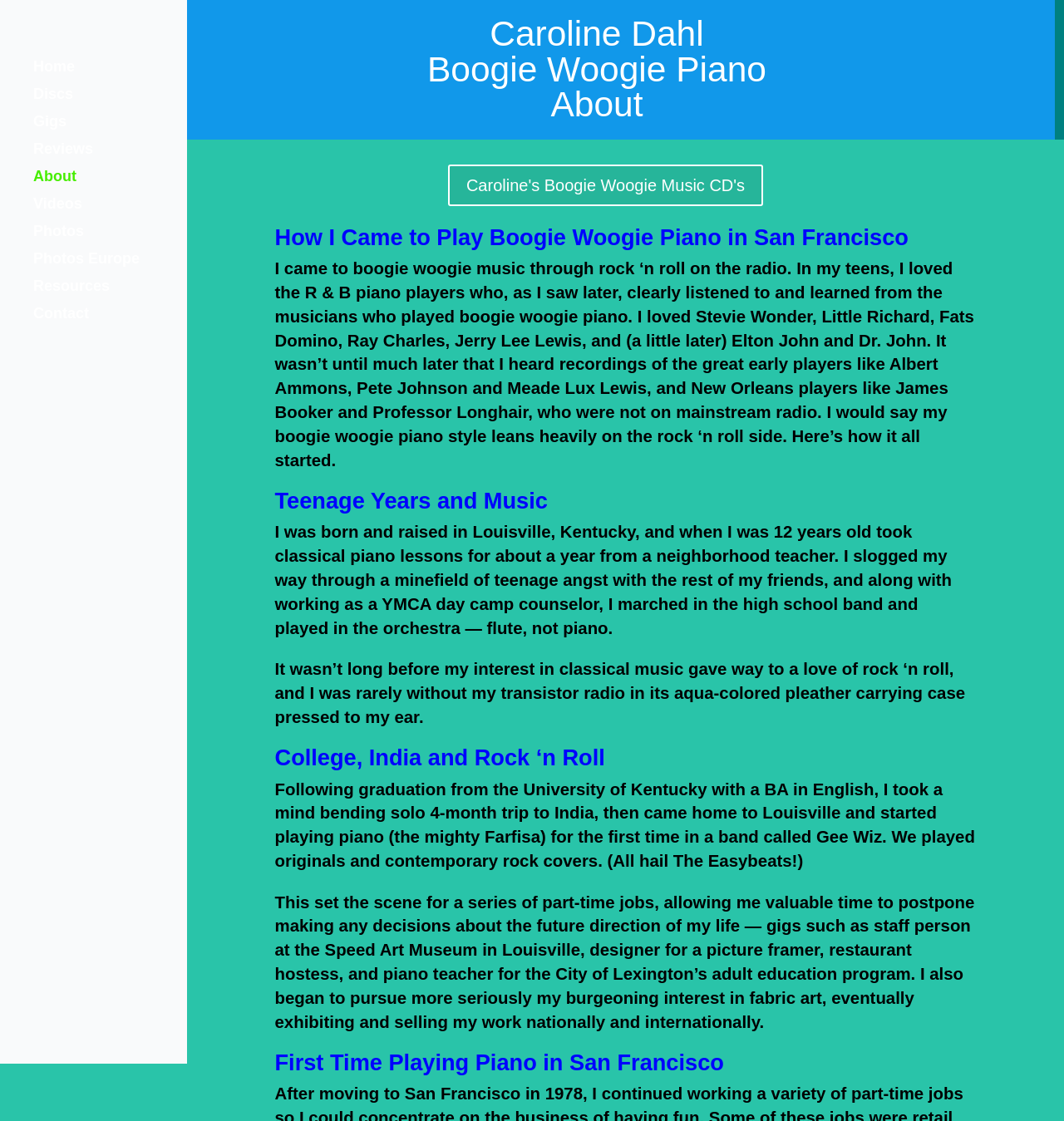Locate the UI element described as follows: "Photos Europe". Return the bounding box coordinates as four float numbers between 0 and 1 in the order [left, top, right, bottom].

[0.031, 0.225, 0.176, 0.25]